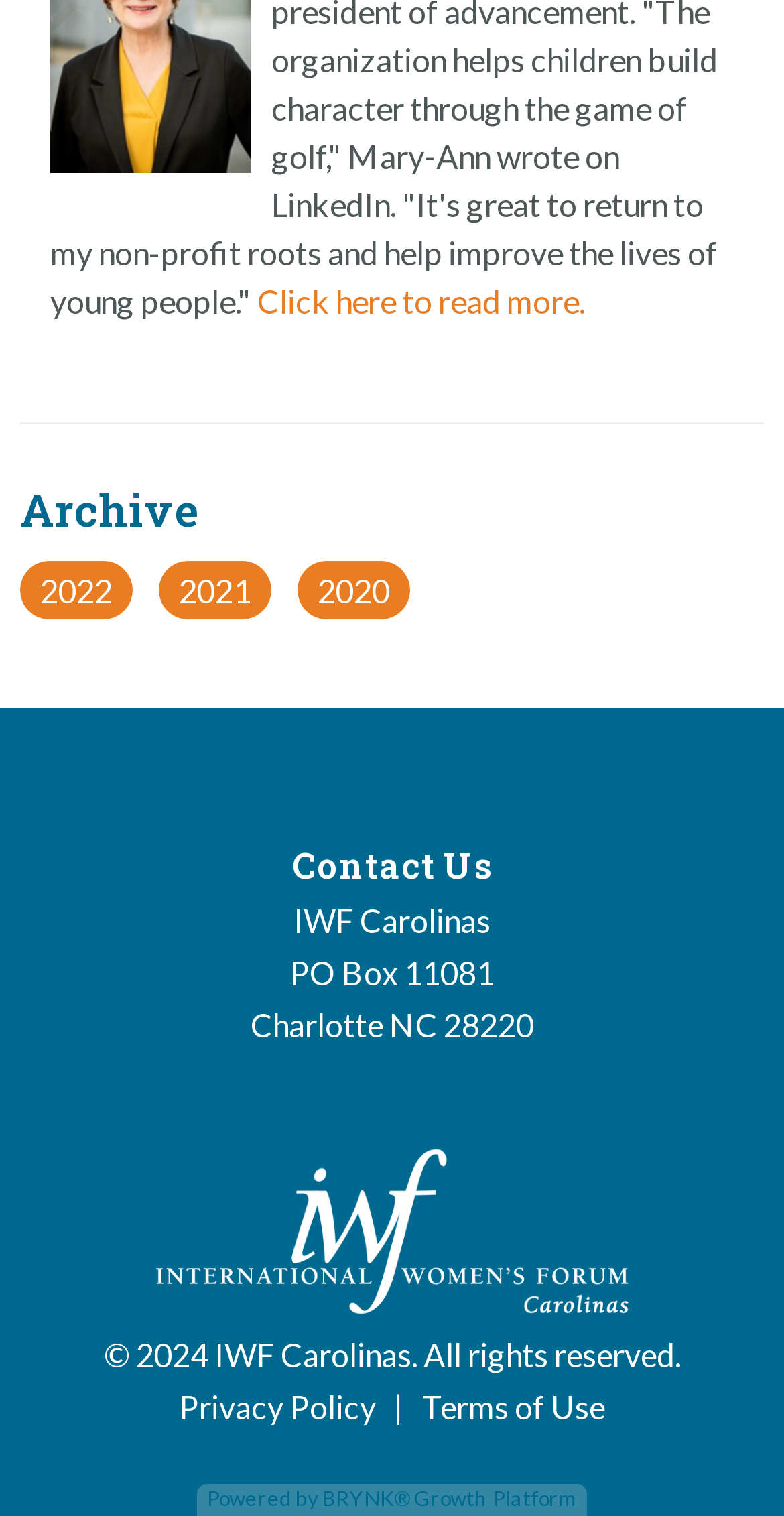From the webpage screenshot, predict the bounding box coordinates (top-left x, top-left y, bottom-right x, bottom-right y) for the UI element described here: Privacy Policy

[0.228, 0.915, 0.479, 0.941]